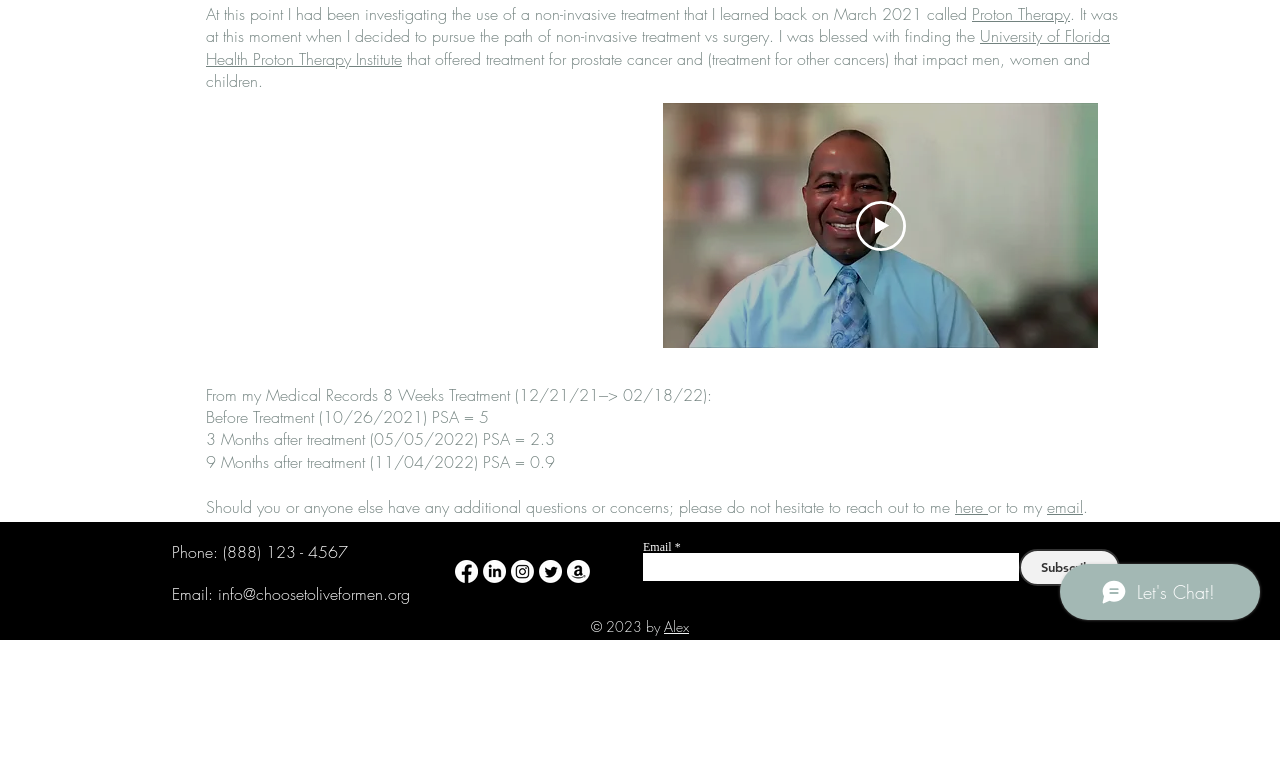Identify the bounding box coordinates for the UI element mentioned here: "email". Provide the coordinates as four float values between 0 and 1, i.e., [left, top, right, bottom].

[0.818, 0.639, 0.846, 0.668]